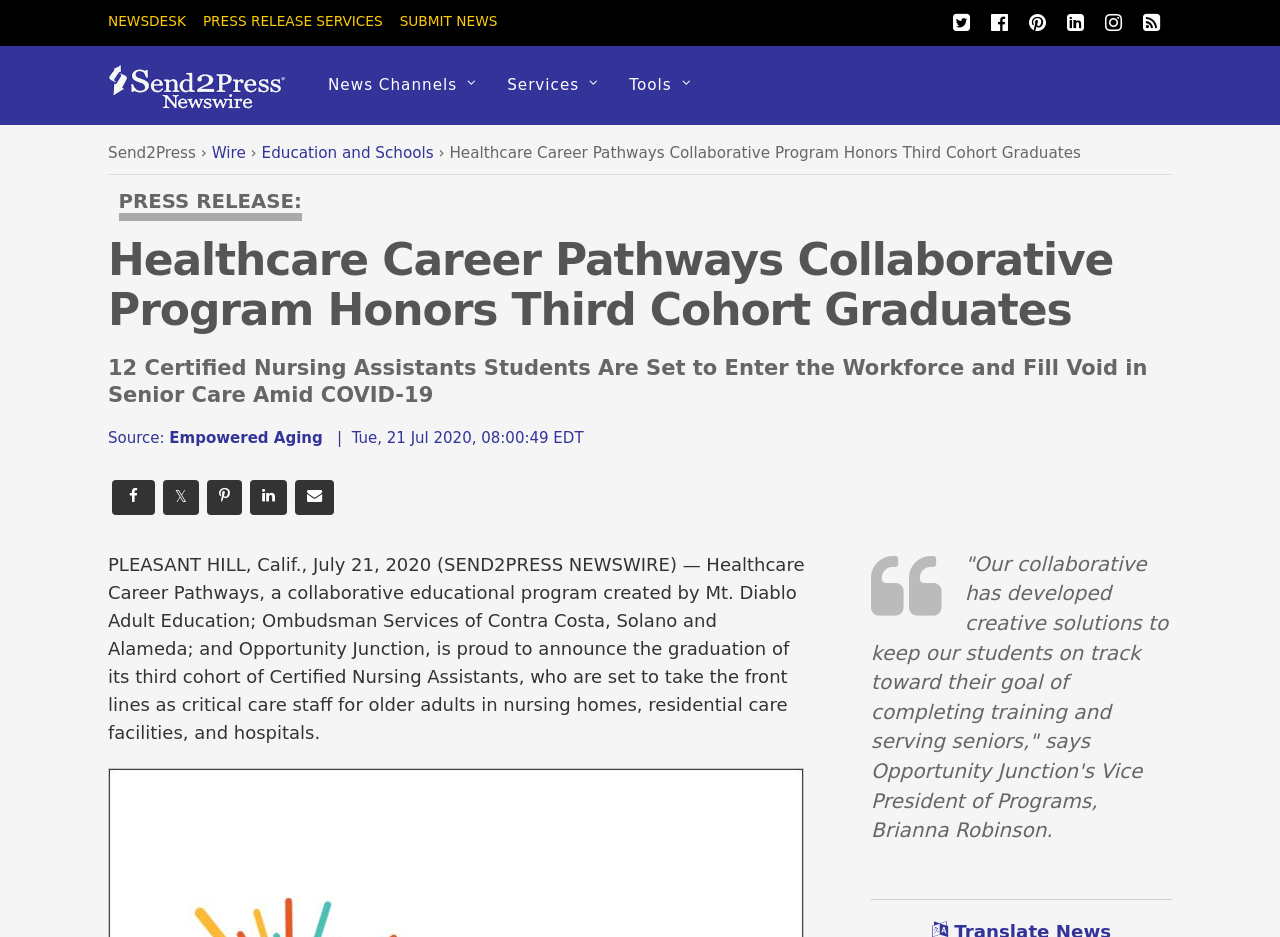Using the provided element description: "Services", determine the bounding box coordinates of the corresponding UI element in the screenshot.

[0.384, 0.049, 0.48, 0.133]